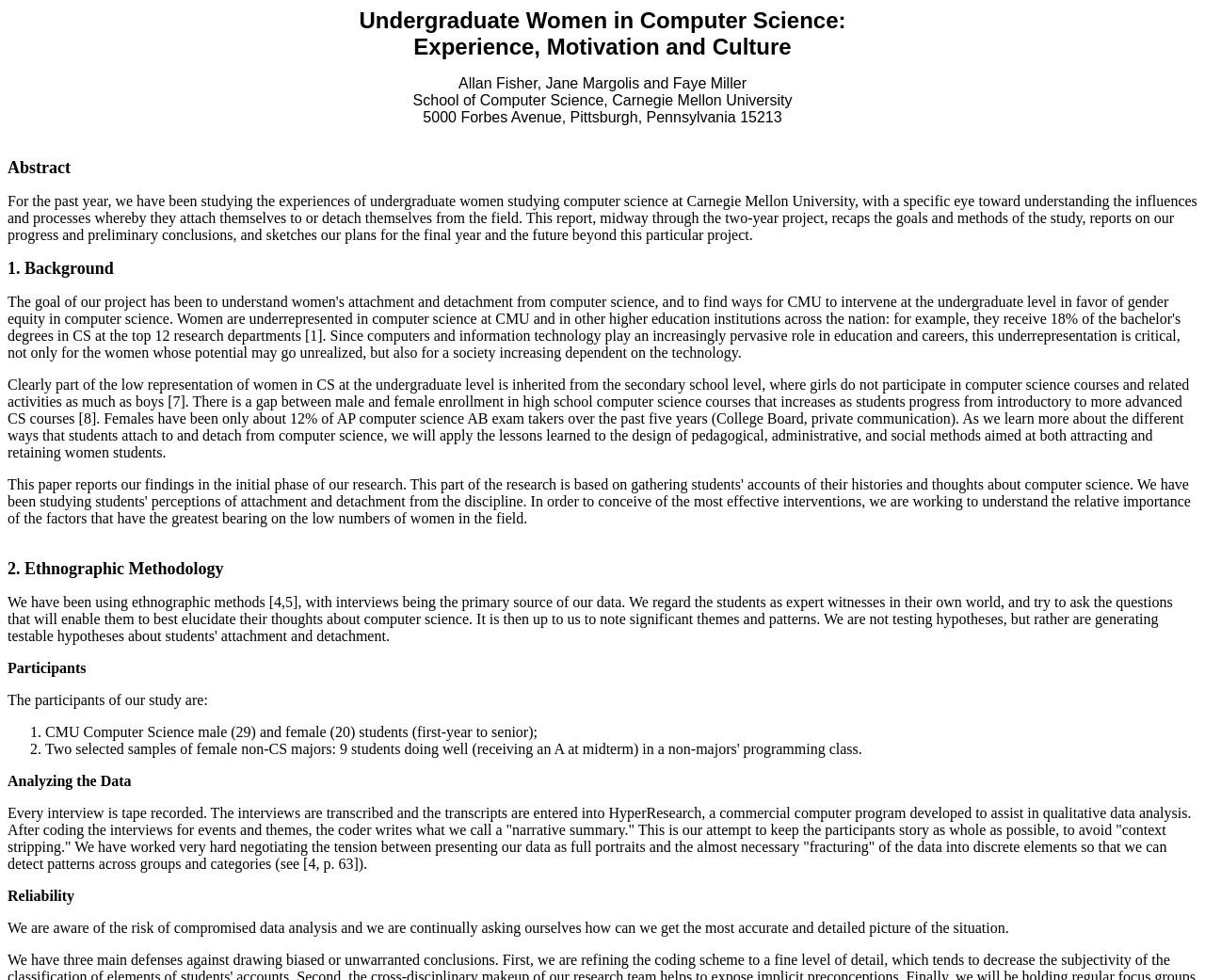Explain the contents of the webpage comprehensively.

The webpage is about a research study on undergraduate women in computer science, focusing on their experiences, motivations, and cultural influences. At the top, there is a header section with the title "Undergraduate Women in Computer Science: Experience, Motivation and Culture" and the authors' names, "Allan Fisher, Jane Margolis and Faye Miller", followed by their affiliation, "School of Computer Science, Carnegie Mellon University", and the university's address.

Below the header section, there is an abstract that summarizes the study's goals, methods, and preliminary findings. The abstract is divided into several paragraphs, with headings such as "Abstract", "1.", "Background", "2. Ethnographic Methodology", and so on.

In the "Background" section, there is a discussion about the low representation of women in computer science at the undergraduate level, citing statistics on the gap in high school computer science course enrollment between males and females.

The "Ethnographic Methodology" section describes the study's research methods, including the participants, data analysis, and reliability measures. The participants are listed as 29 male and 20 female computer science students from Carnegie Mellon University, ranging from first-year to senior students. The data analysis involves transcribing and coding interviews, and using a commercial computer program to assist in qualitative data analysis.

Throughout the webpage, there are no images, but the text is organized into clear sections with headings, making it easy to follow the study's methodology and findings.